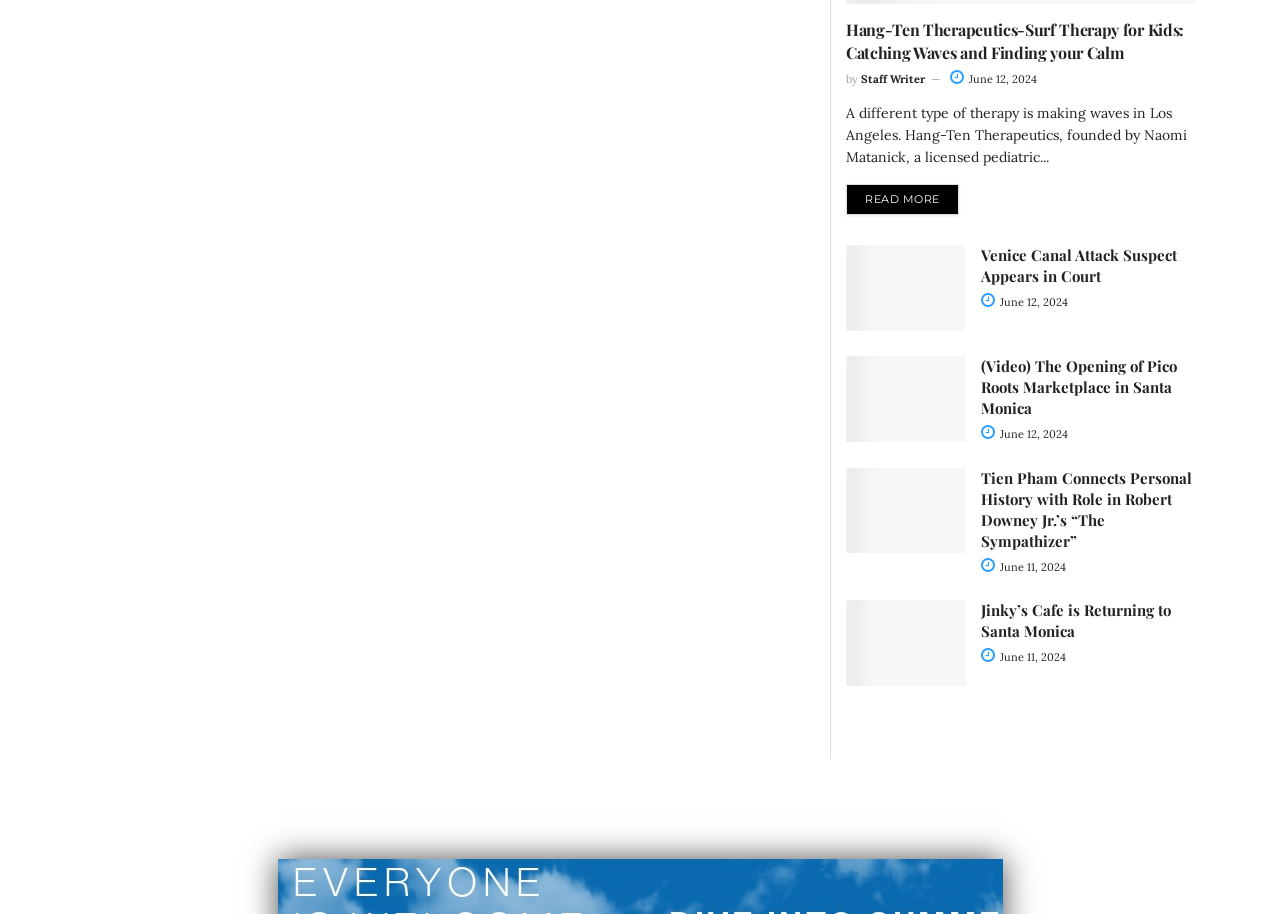Find the bounding box coordinates of the element to click in order to complete this instruction: "Click on Facebook link". The bounding box coordinates must be four float numbers between 0 and 1, denoted as [left, top, right, bottom].

None